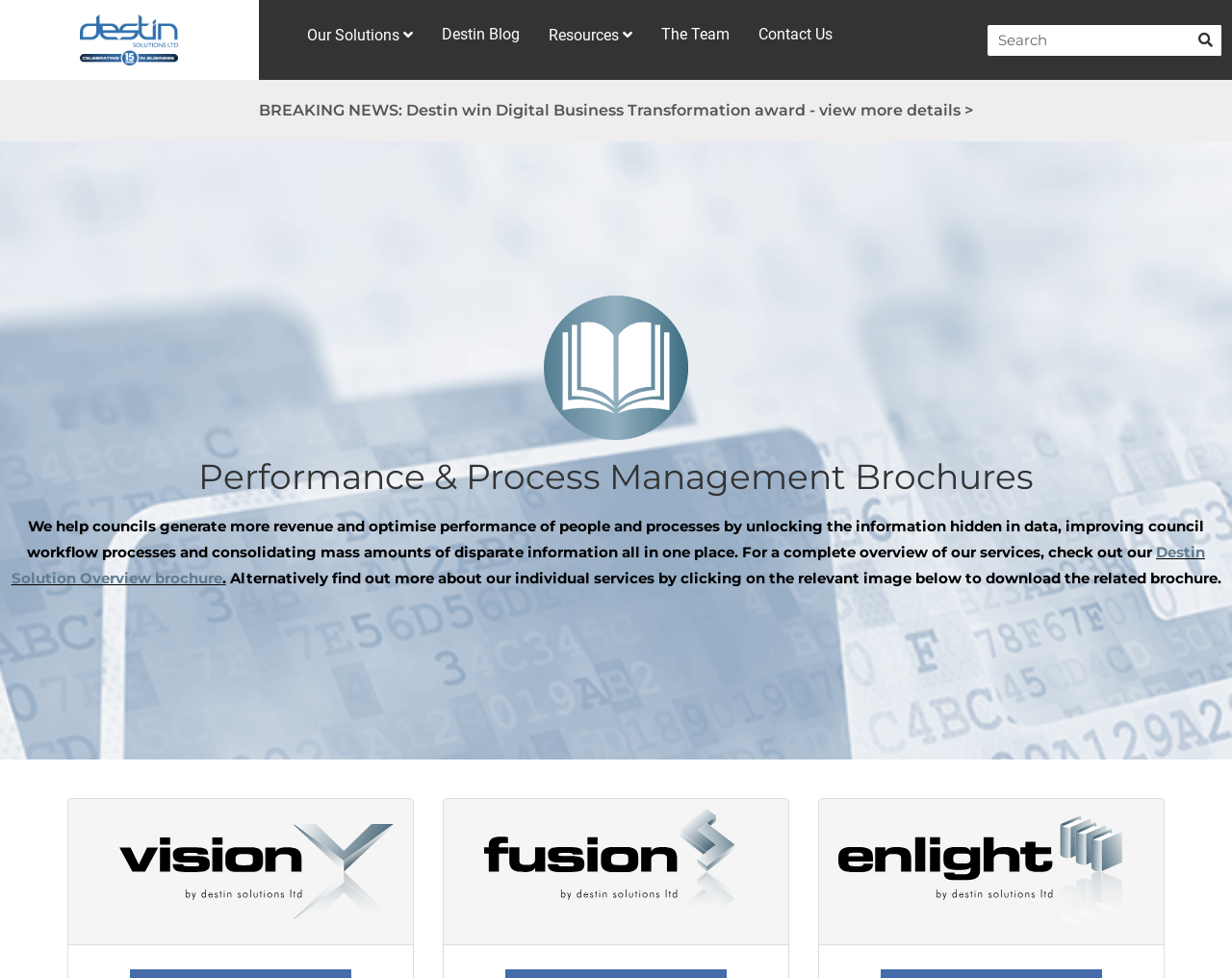Given the description "Search", provide the bounding box coordinates of the corresponding UI element.

[0.965, 0.025, 0.991, 0.057]